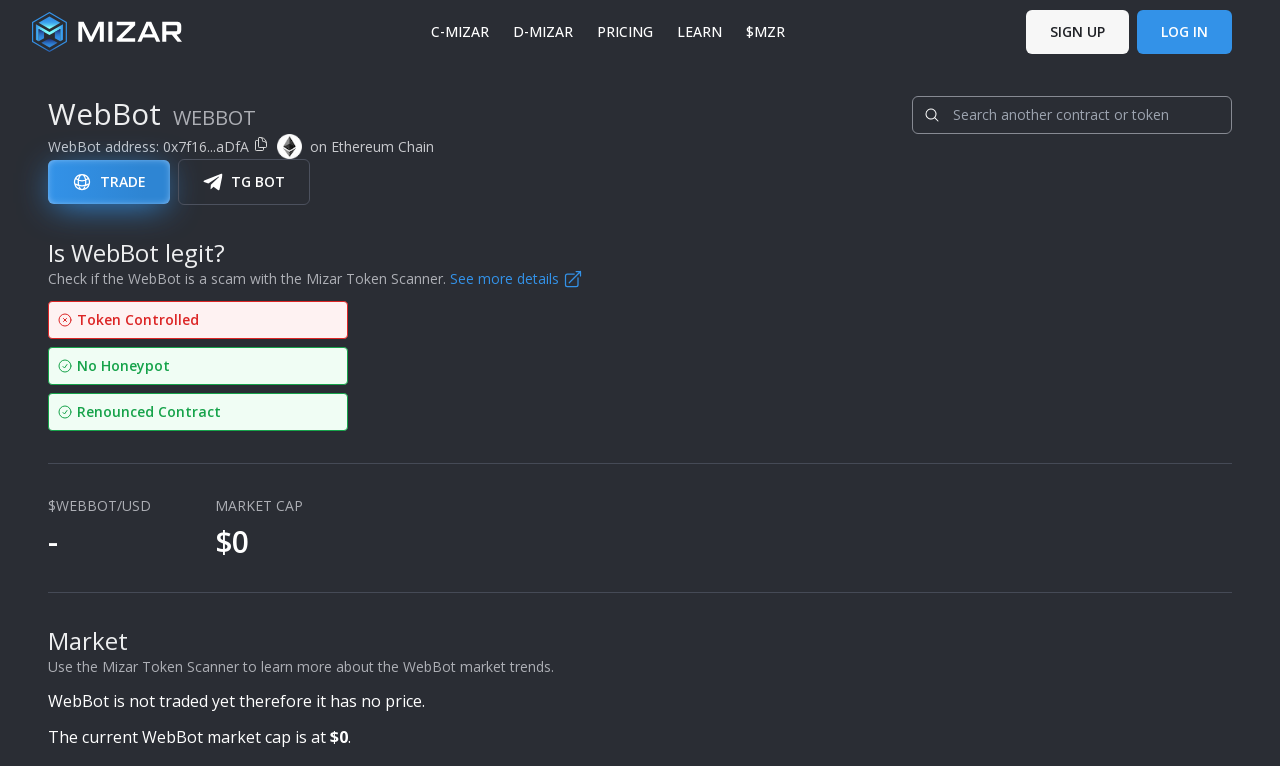Identify the bounding box coordinates of the clickable region required to complete the instruction: "Click the 'LOG IN' link". The coordinates should be given as four float numbers within the range of 0 and 1, i.e., [left, top, right, bottom].

[0.888, 0.013, 0.962, 0.07]